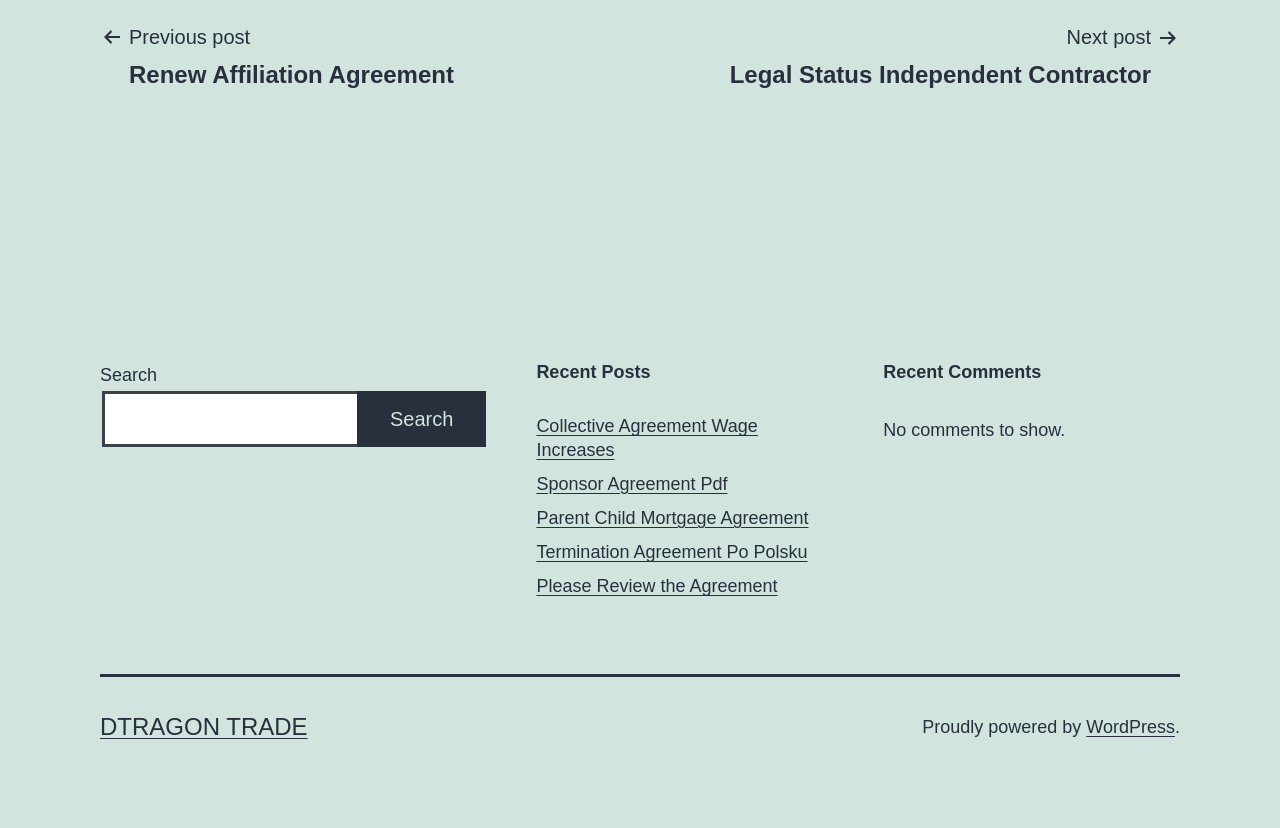How many recent posts are displayed?
Provide an in-depth and detailed explanation in response to the question.

The webpage has a section labeled 'Recent Posts' which displays five links to different posts, including 'Collective Agreement Wage Increases', 'Sponsor Agreement Pdf', and others.